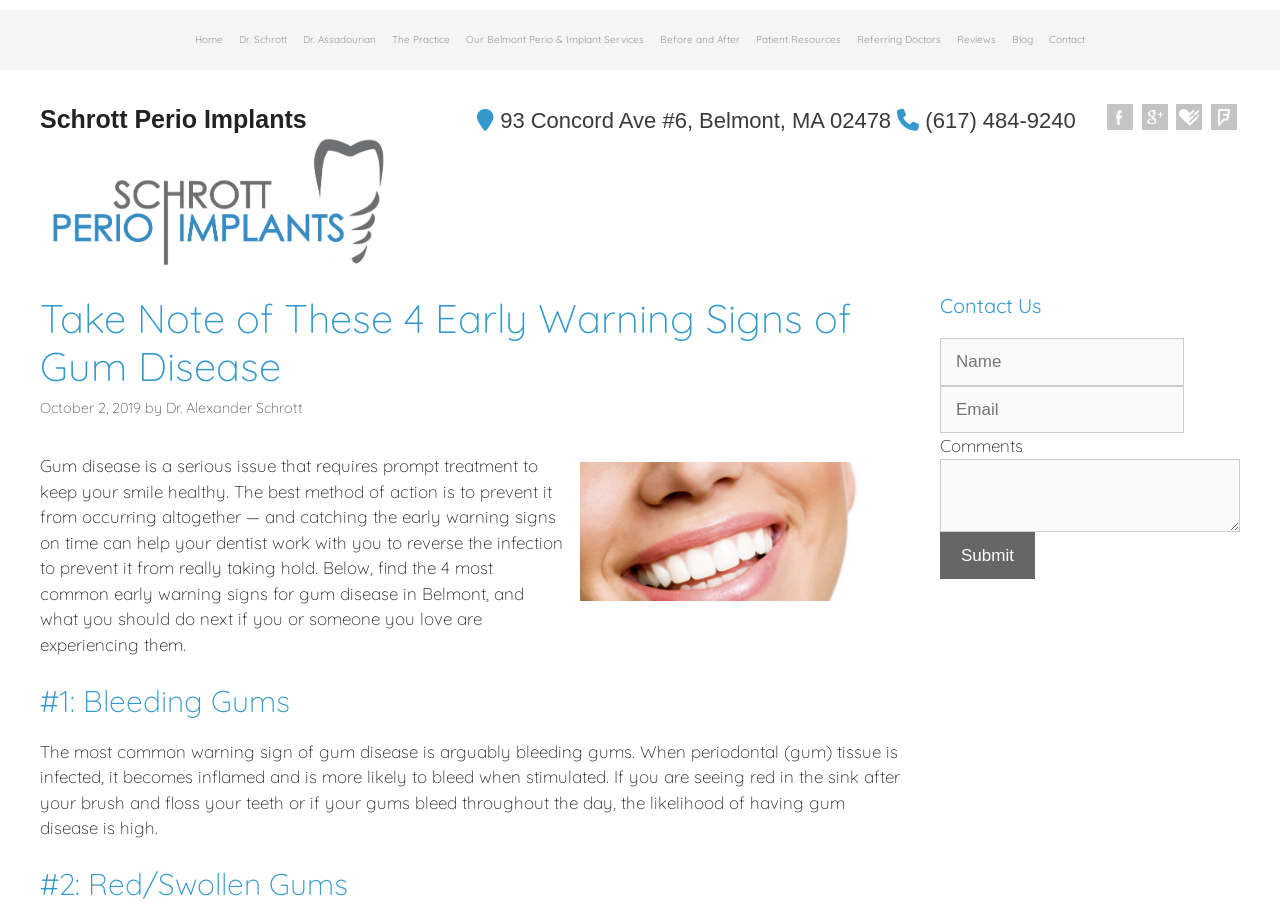What is the purpose of the form in the Contact Us section?
Please answer the question with a detailed and comprehensive explanation.

I found the answer by looking at the form in the Contact Us section, which has fields for name, email, and comments. The presence of a submit button suggests that the form is used to submit comments or inquiries to the dental clinic.